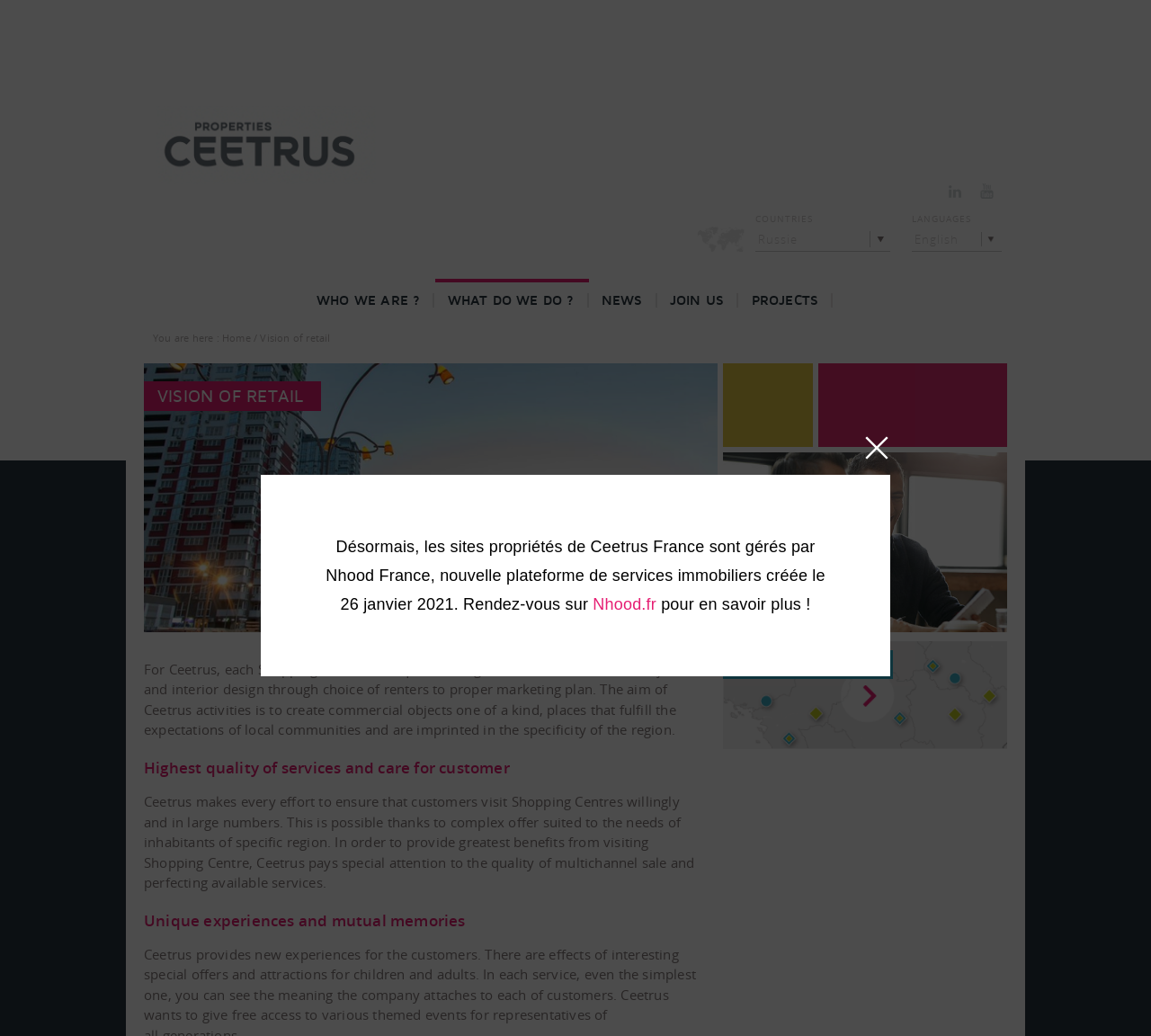Provide the bounding box coordinates of the HTML element this sentence describes: "Home". The bounding box coordinates consist of four float numbers between 0 and 1, i.e., [left, top, right, bottom].

[0.193, 0.319, 0.218, 0.341]